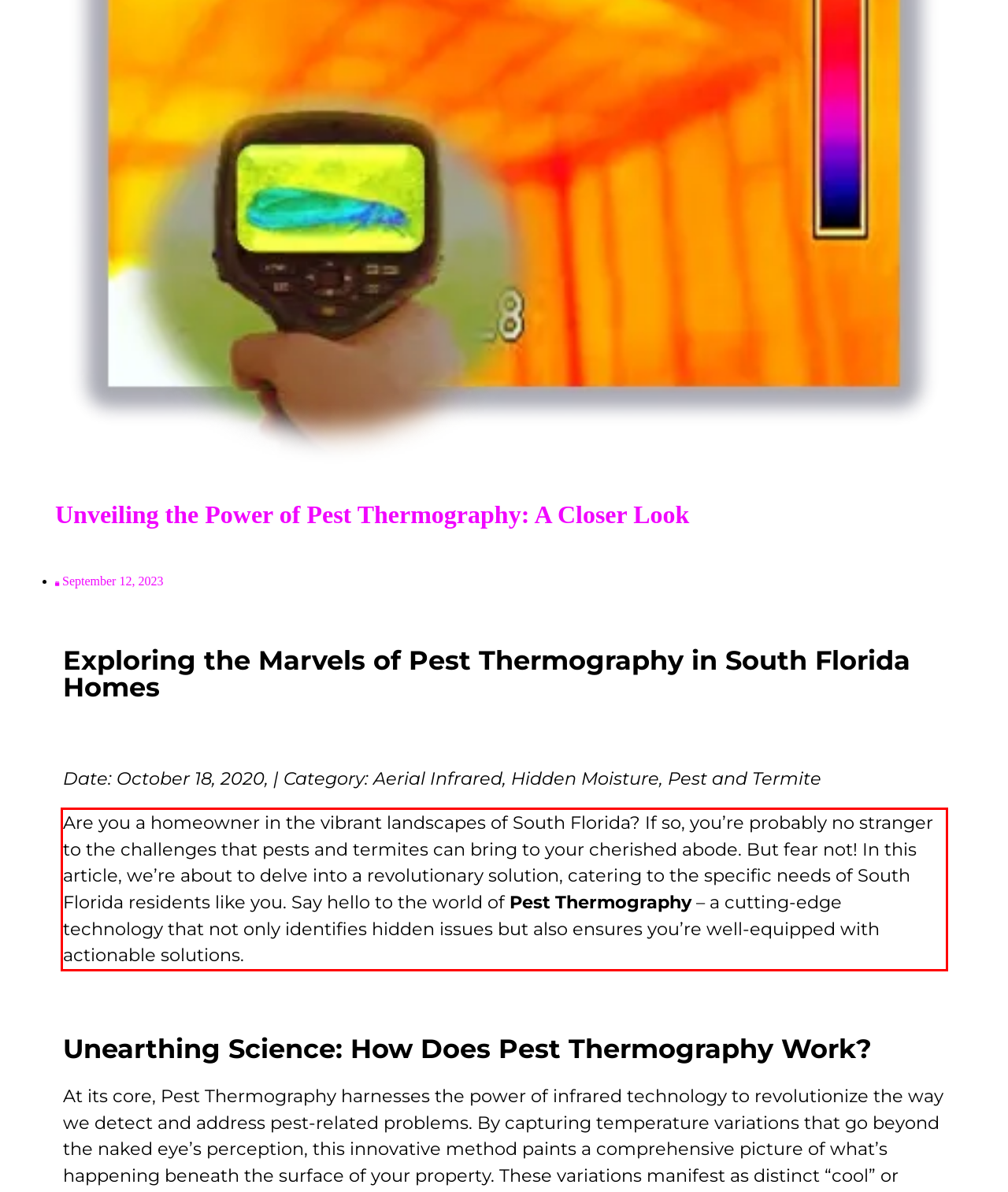Identify the red bounding box in the webpage screenshot and perform OCR to generate the text content enclosed.

Are you a homeowner in the vibrant landscapes of South Florida? If so, you’re probably no stranger to the challenges that pests and termites can bring to your cherished abode. But fear not! In this article, we’re about to delve into a revolutionary solution, catering to the specific needs of South Florida residents like you. Say hello to the world of Pest Thermography – a cutting-edge technology that not only identifies hidden issues but also ensures you’re well-equipped with actionable solutions.